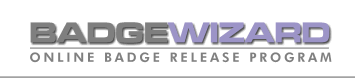Reply to the question with a brief word or phrase: What is the purpose of the 'ONLINE BADGE RELEASE PROGRAM' phrase?

To describe the service